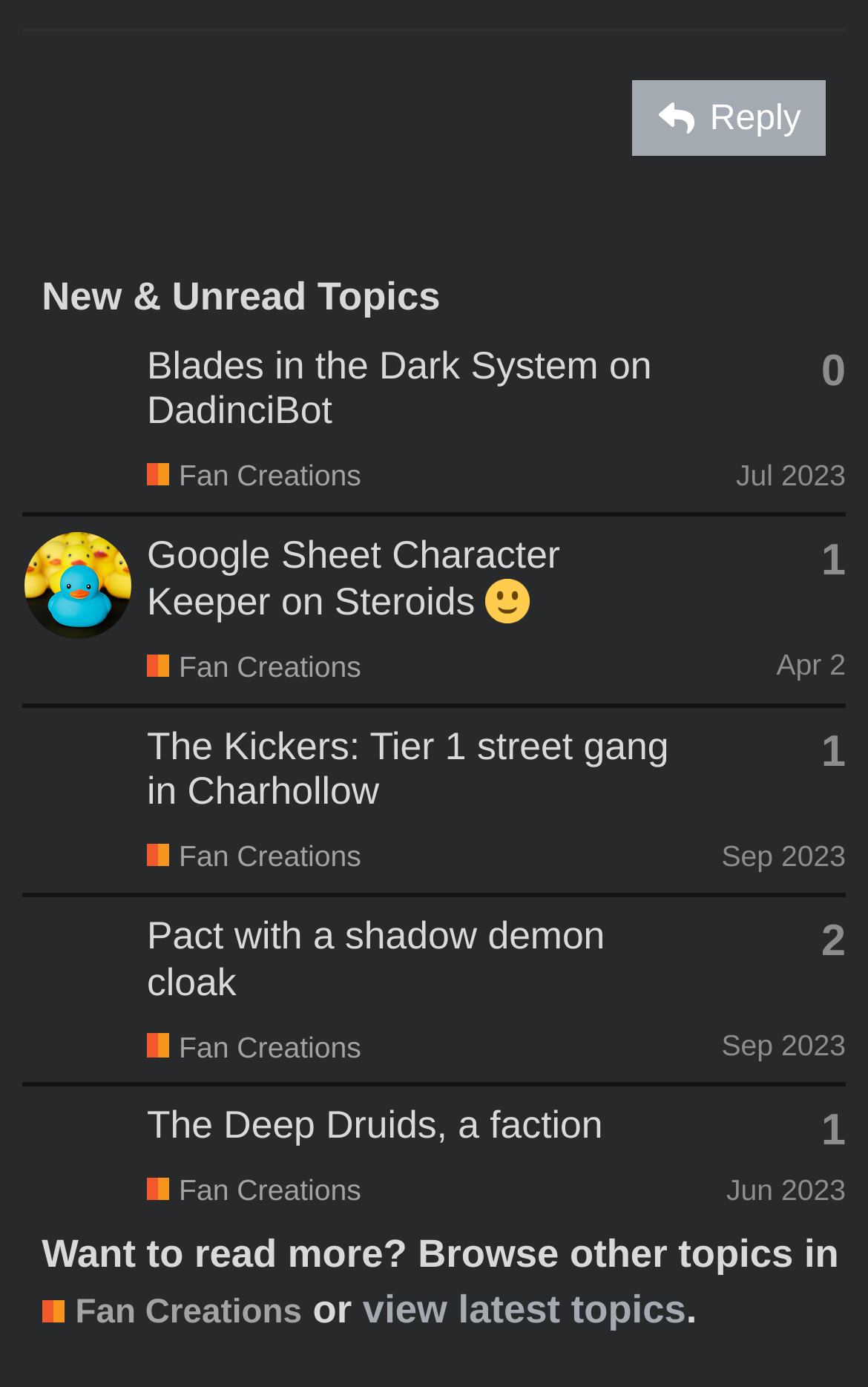What is the category of the topic 'Pact with a shadow demon cloak'?
Look at the image and respond with a one-word or short-phrase answer.

Fan Creations